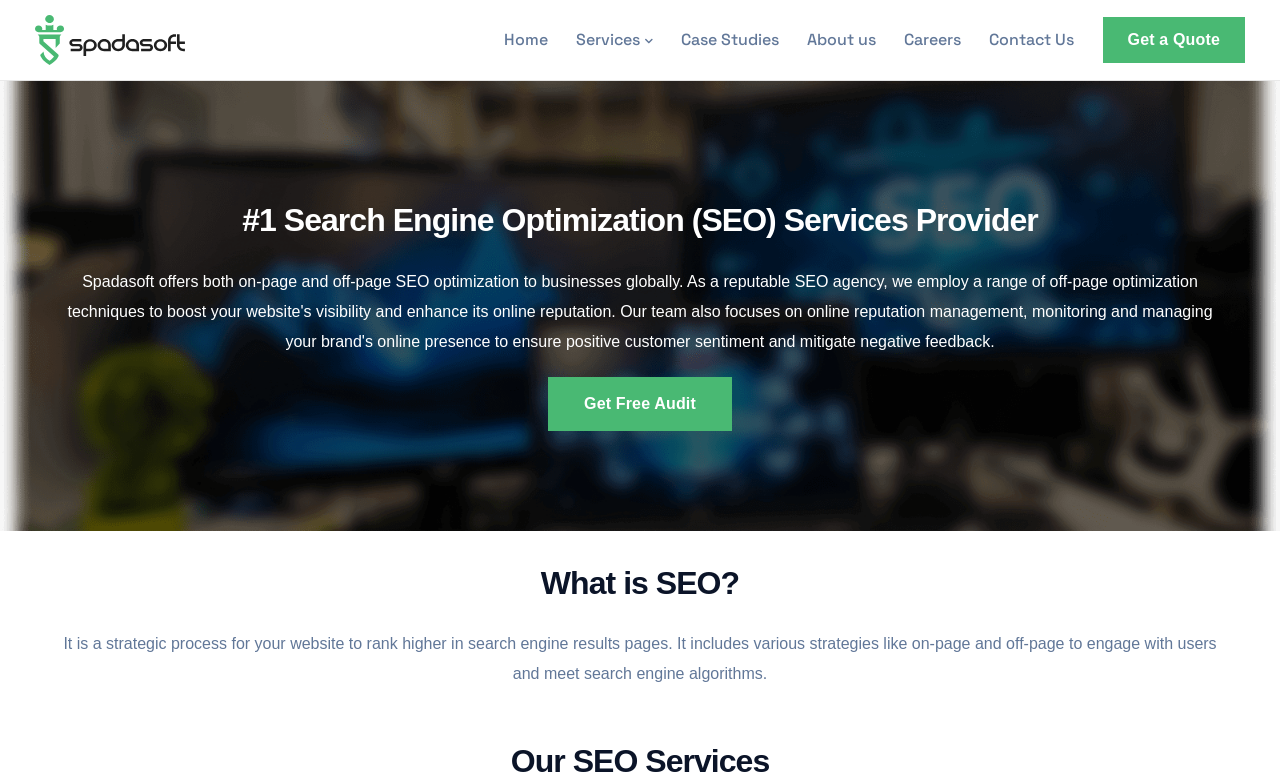Please determine the bounding box coordinates of the element's region to click for the following instruction: "Fill in the contact form".

[0.523, 0.0, 0.922, 0.405]